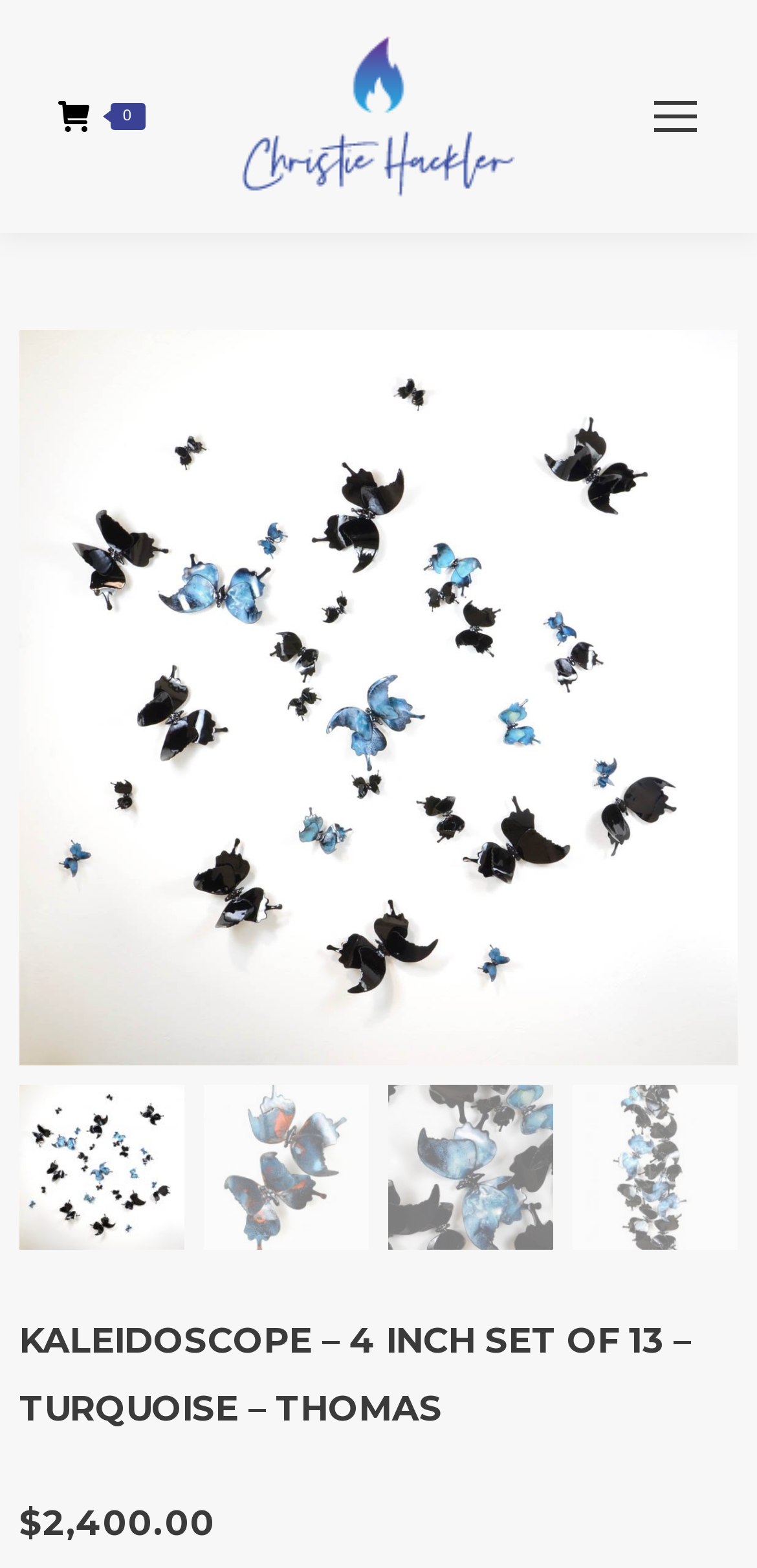What is the name of the metal artist?
Please look at the screenshot and answer in one word or a short phrase.

Christie Hackler